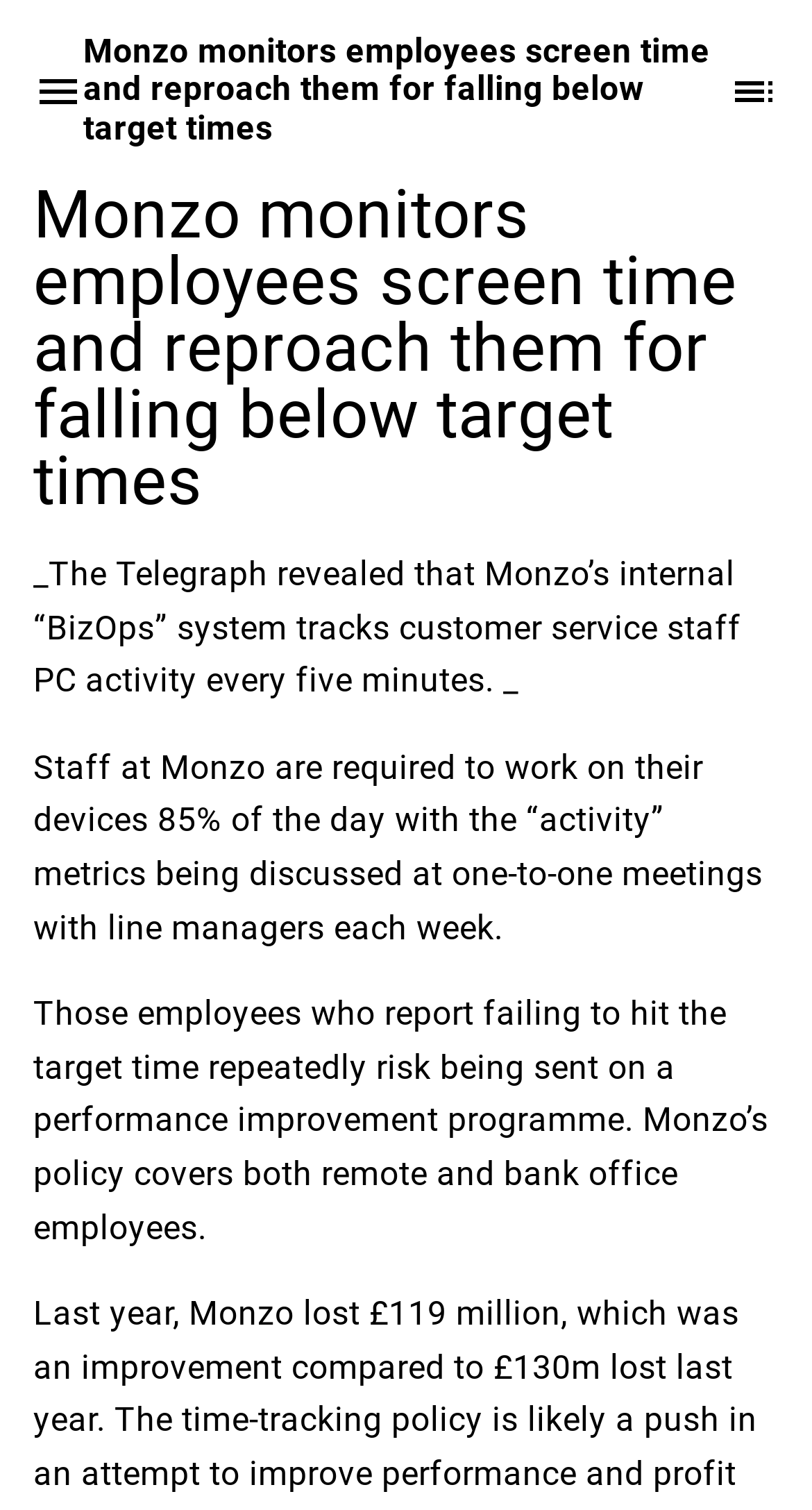What happens to employees who fail to hit the target time repeatedly?
Refer to the image and provide a thorough answer to the question.

According to the webpage, those employees who report failing to hit the target time repeatedly risk being sent on a performance improvement programme, as mentioned in the third paragraph of the article.